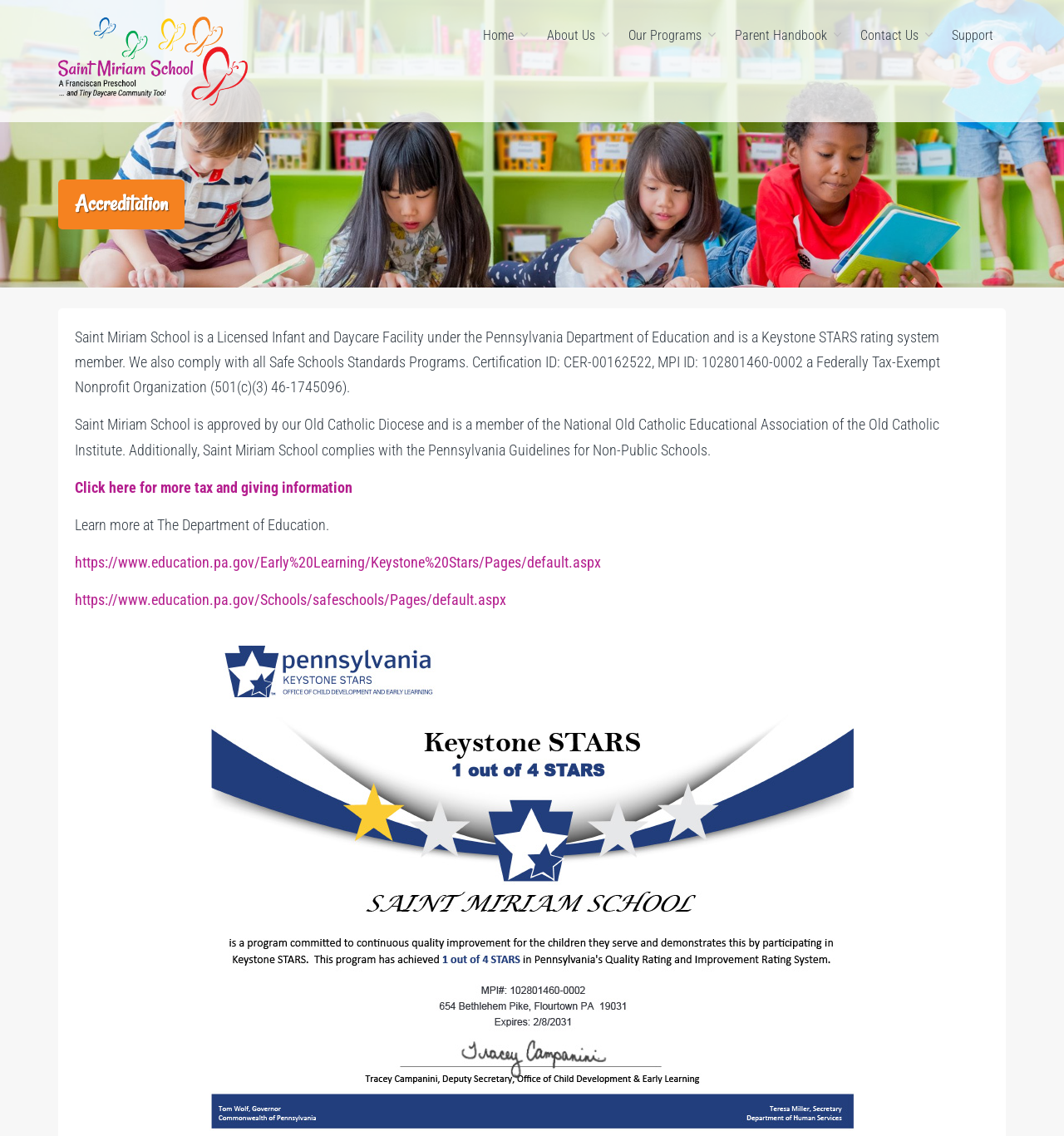Provide a comprehensive caption for the webpage.

The webpage is about the accreditation of Saint Miriam School. At the top left, there is a link to the school's homepage, accompanied by a small image of the school's logo. To the right of the logo, there is a navigation menu with links to various pages, including "Home", "About Us", "Our Programs", "Parent Handbook", "Contact Us", and "Support".

Below the navigation menu, there is a heading that reads "Accreditation". Under this heading, there is a block of text that describes the school's accreditation status, including its licensure under the Pennsylvania Department of Education, its Keystone STARS rating, and its compliance with Safe Schools Standards Programs. The text also mentions the school's certification ID and MPI ID.

Following this text, there are two more paragraphs that provide additional information about the school's accreditation, including its approval by the Old Catholic Diocese and its membership in the National Old Catholic Educational Association. There is also a link to a page with more tax and giving information, as well as a link to the Department of Education's website.

At the bottom of the page, there is a large figure or image that takes up most of the width of the page.